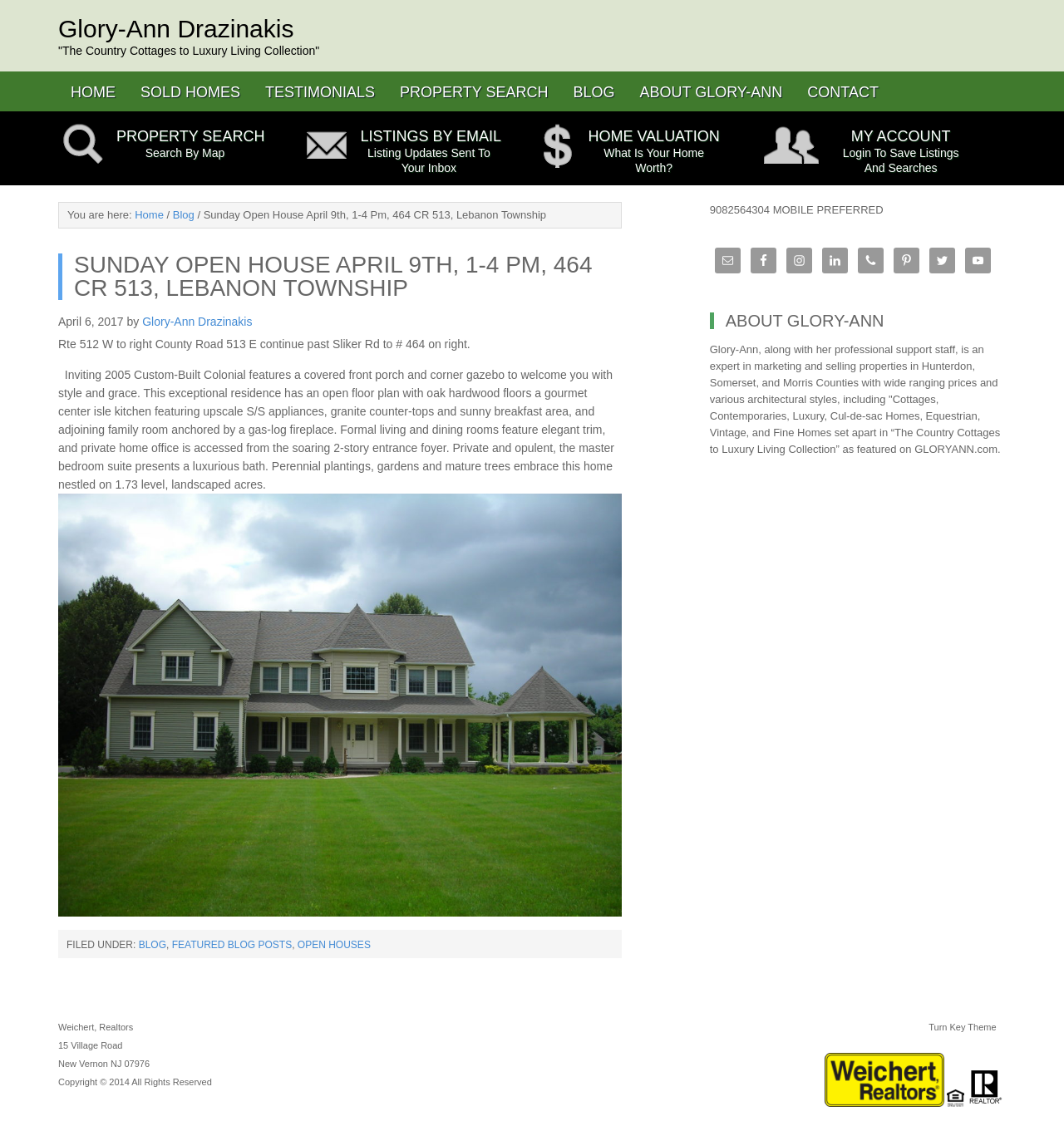Determine the bounding box coordinates of the UI element that matches the following description: "Turn Key Theme". The coordinates should be four float numbers between 0 and 1 in the format [left, top, right, bottom].

[0.873, 0.912, 0.936, 0.921]